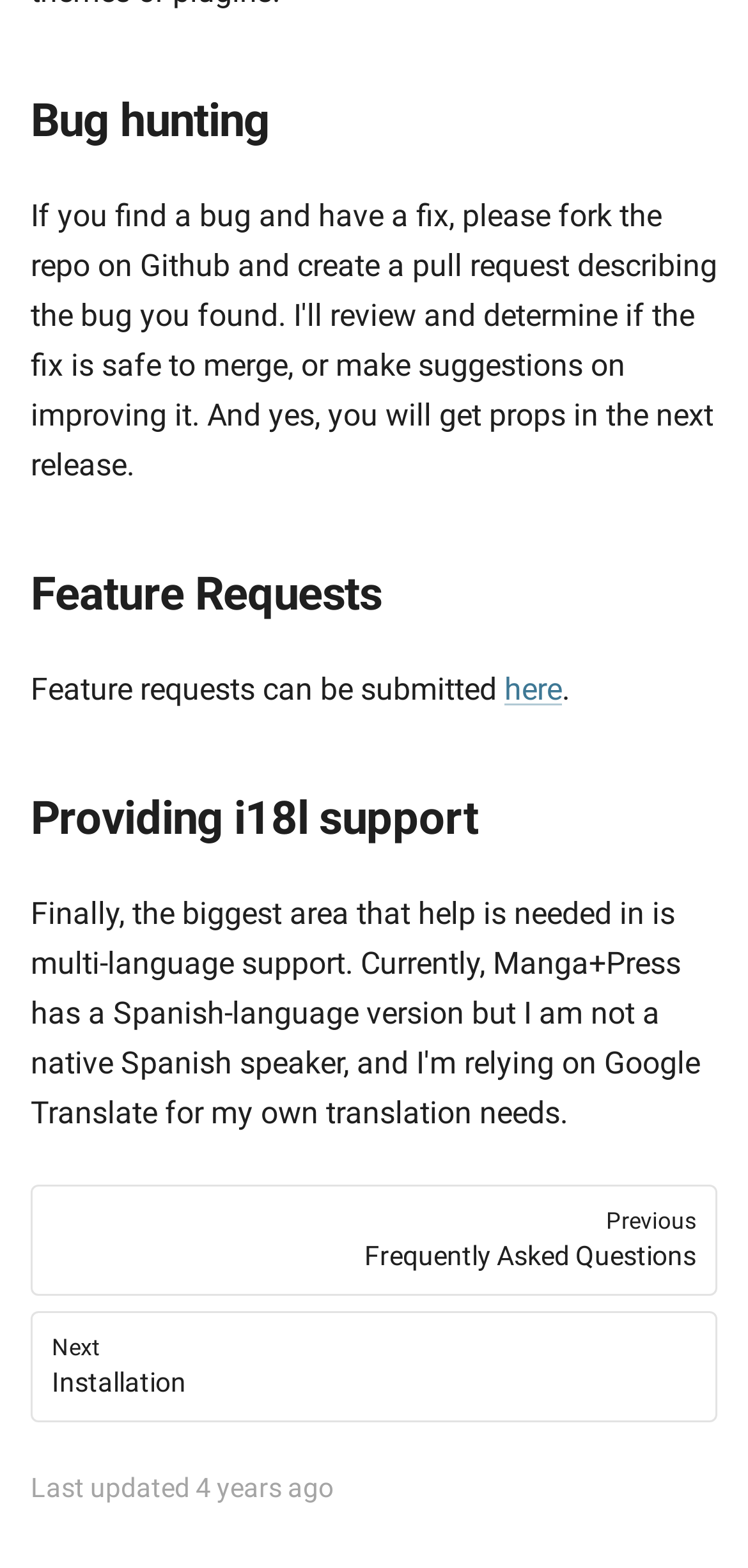Determine the bounding box coordinates for the HTML element described here: "here".

[0.674, 0.427, 0.751, 0.45]